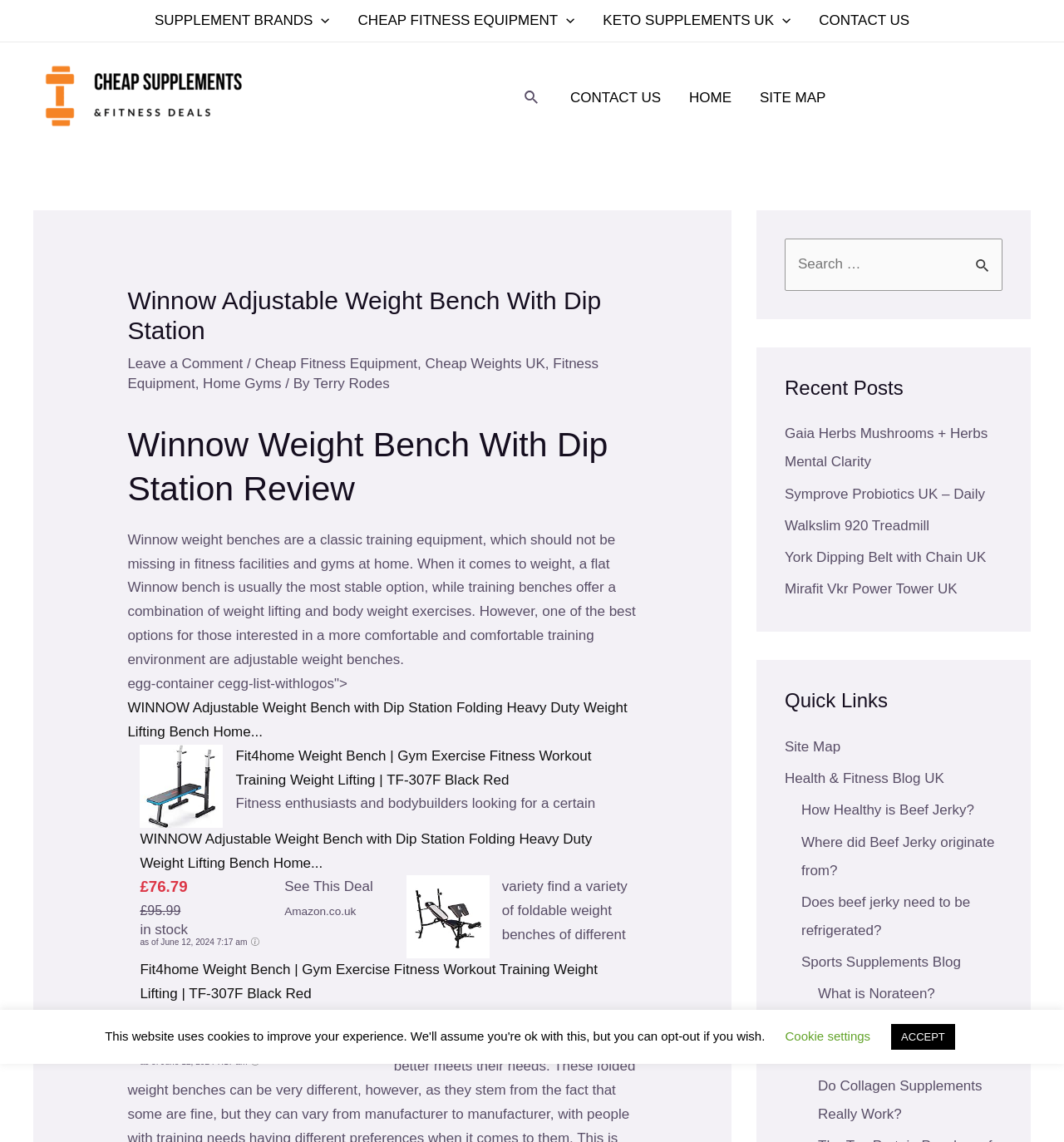Identify the bounding box coordinates of the section to be clicked to complete the task described by the following instruction: "Click on the 'CONTACT US' link". The coordinates should be four float numbers between 0 and 1, formatted as [left, top, right, bottom].

[0.756, 0.0, 0.868, 0.036]